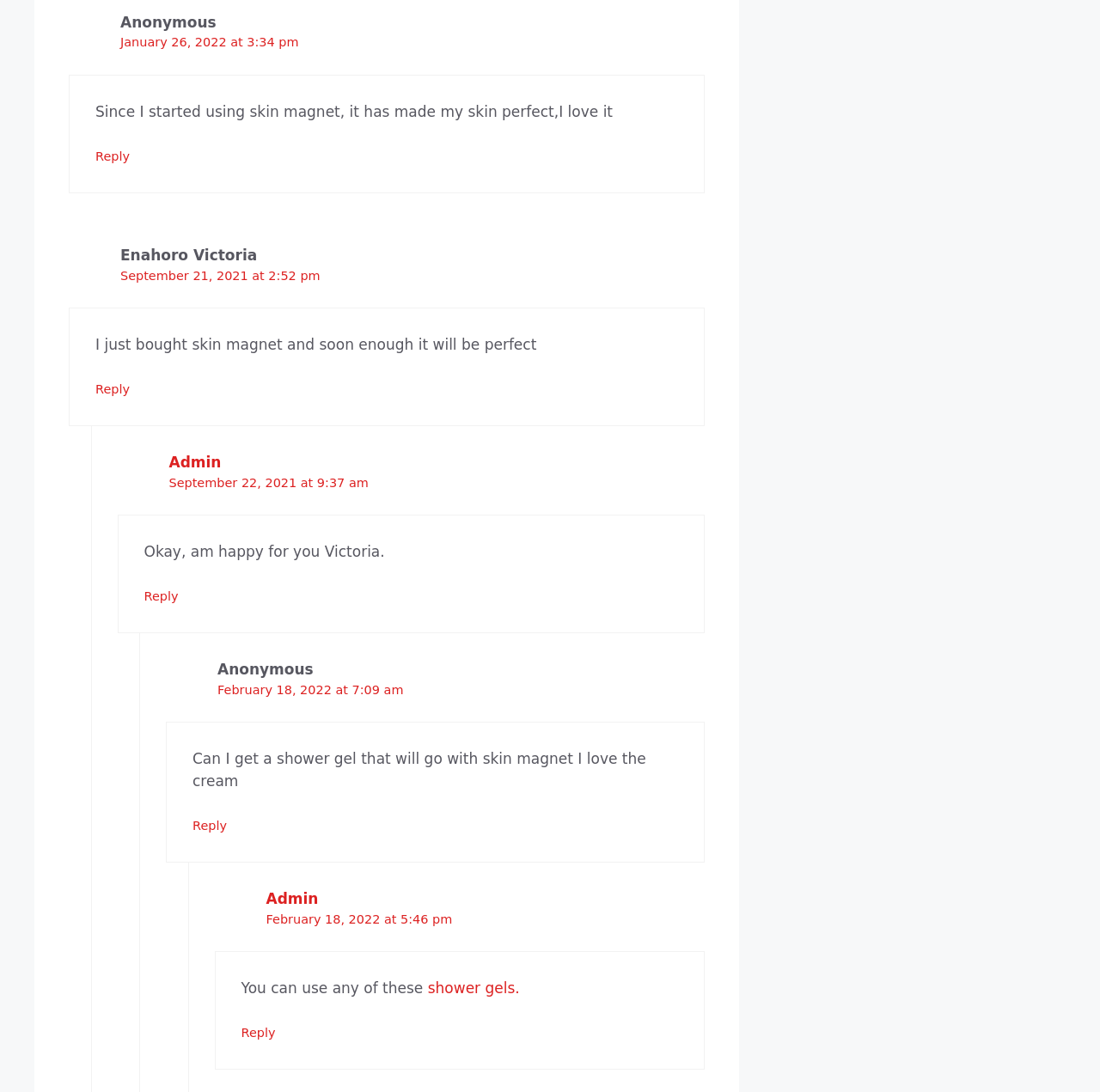Please mark the bounding box coordinates of the area that should be clicked to carry out the instruction: "Reply to Anonymous".

[0.175, 0.749, 0.206, 0.762]